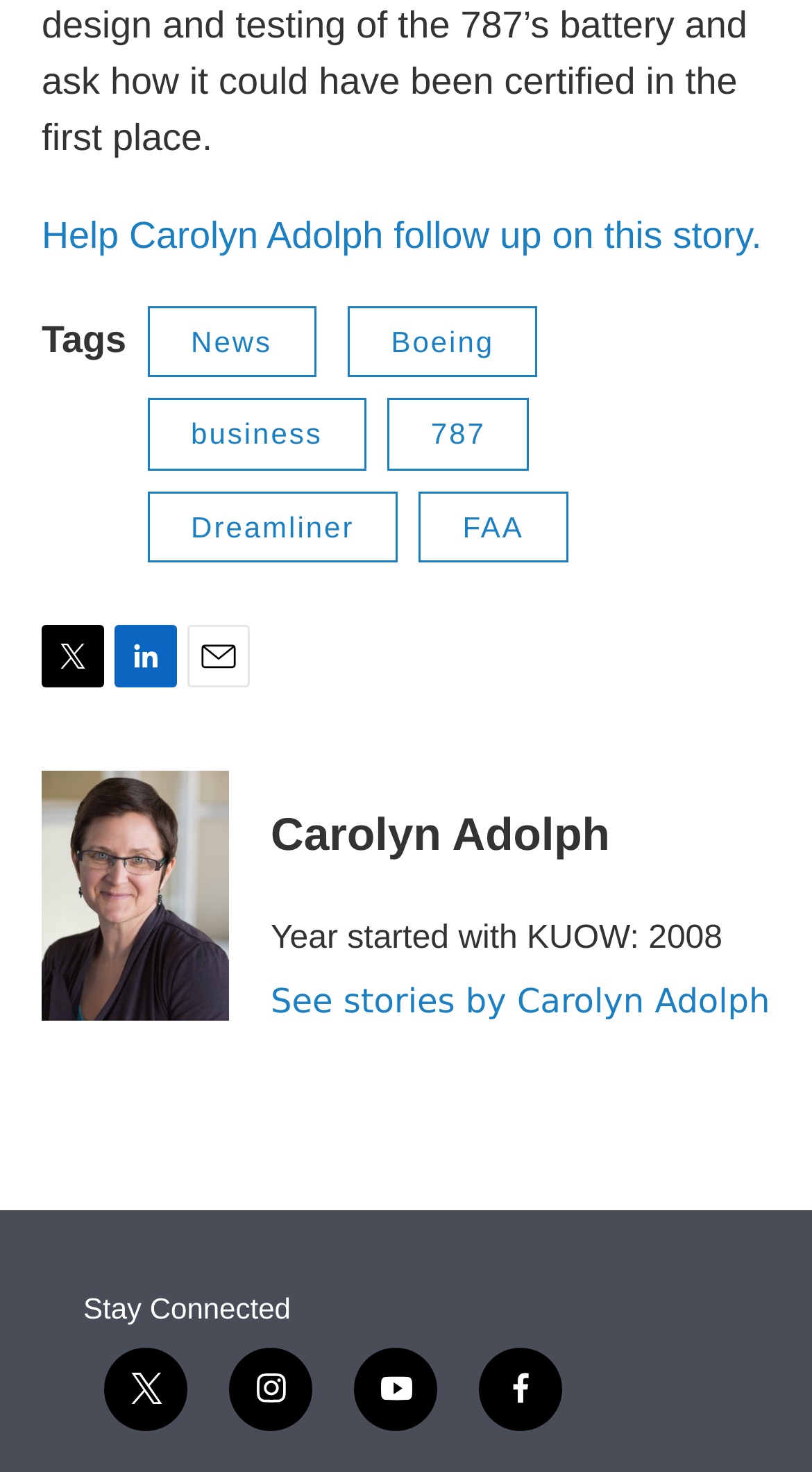Kindly determine the bounding box coordinates for the clickable area to achieve the given instruction: "Follow KUOW on Twitter".

[0.128, 0.915, 0.231, 0.972]